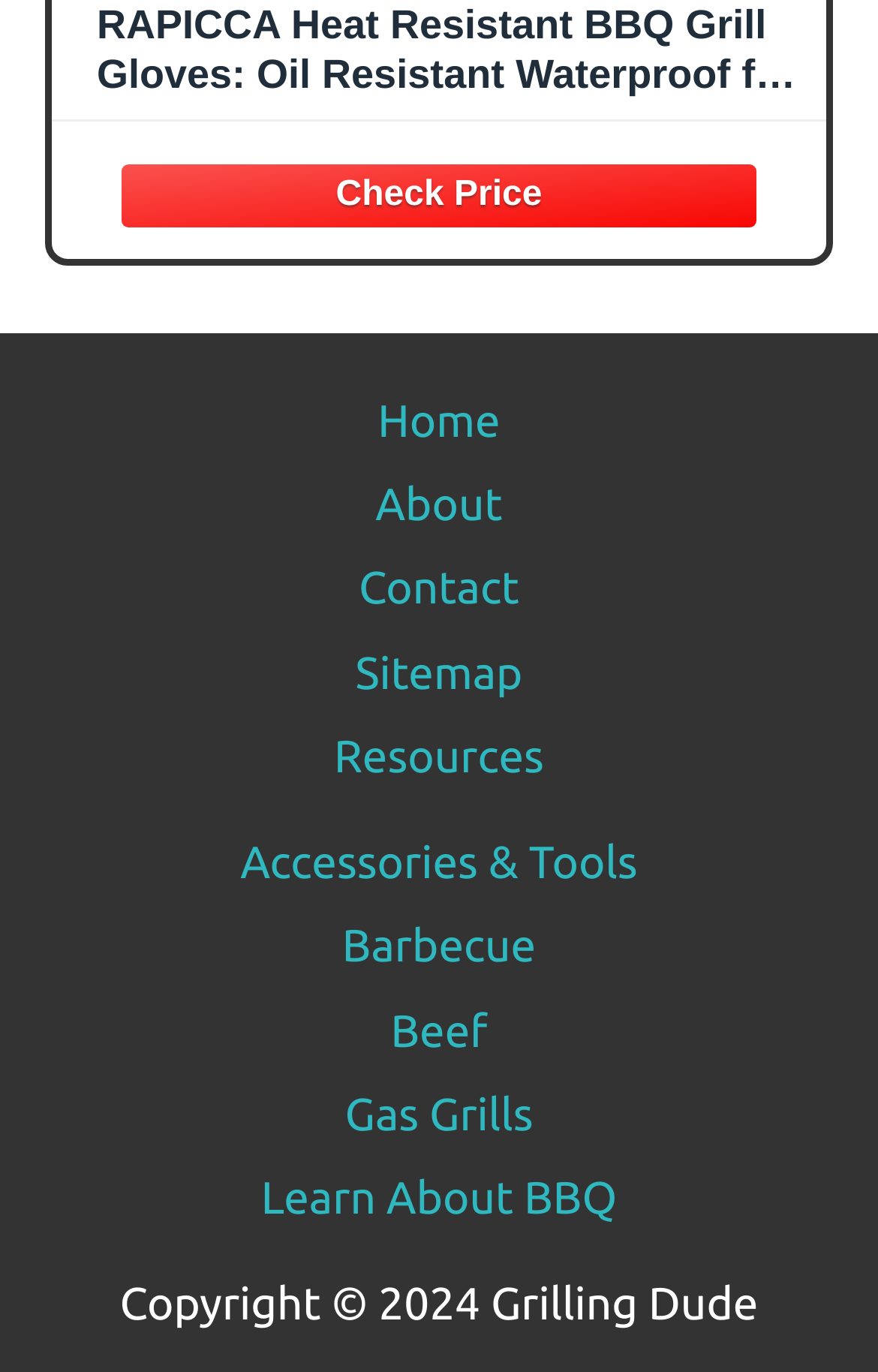Predict the bounding box of the UI element based on the description: "Gas Grills". The coordinates should be four float numbers between 0 and 1, formatted as [left, top, right, bottom].

[0.393, 0.792, 0.607, 0.83]